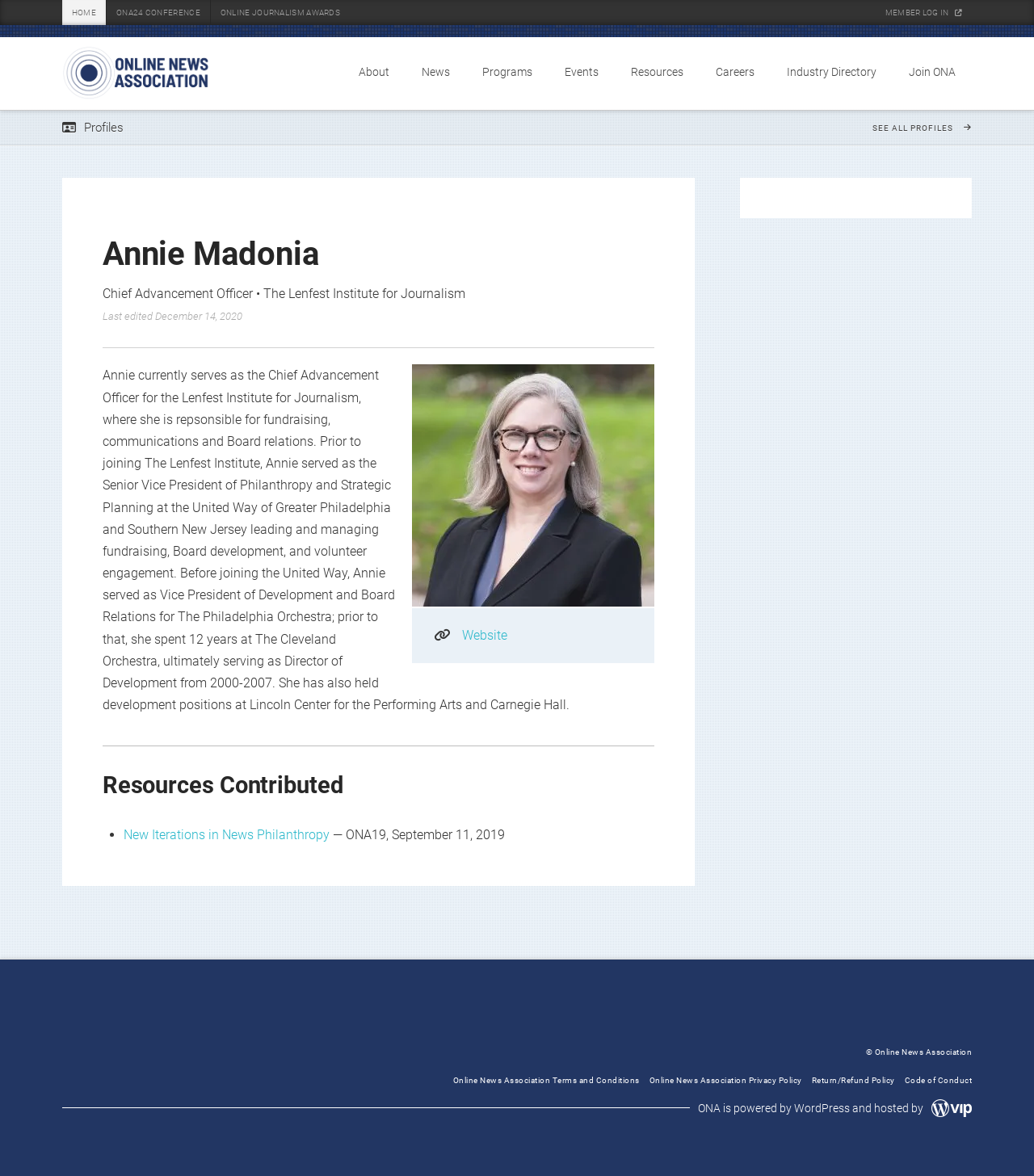Please determine the bounding box coordinates of the element to click in order to execute the following instruction: "Check the Online News Association Terms and Conditions". The coordinates should be four float numbers between 0 and 1, specified as [left, top, right, bottom].

[0.438, 0.913, 0.619, 0.925]